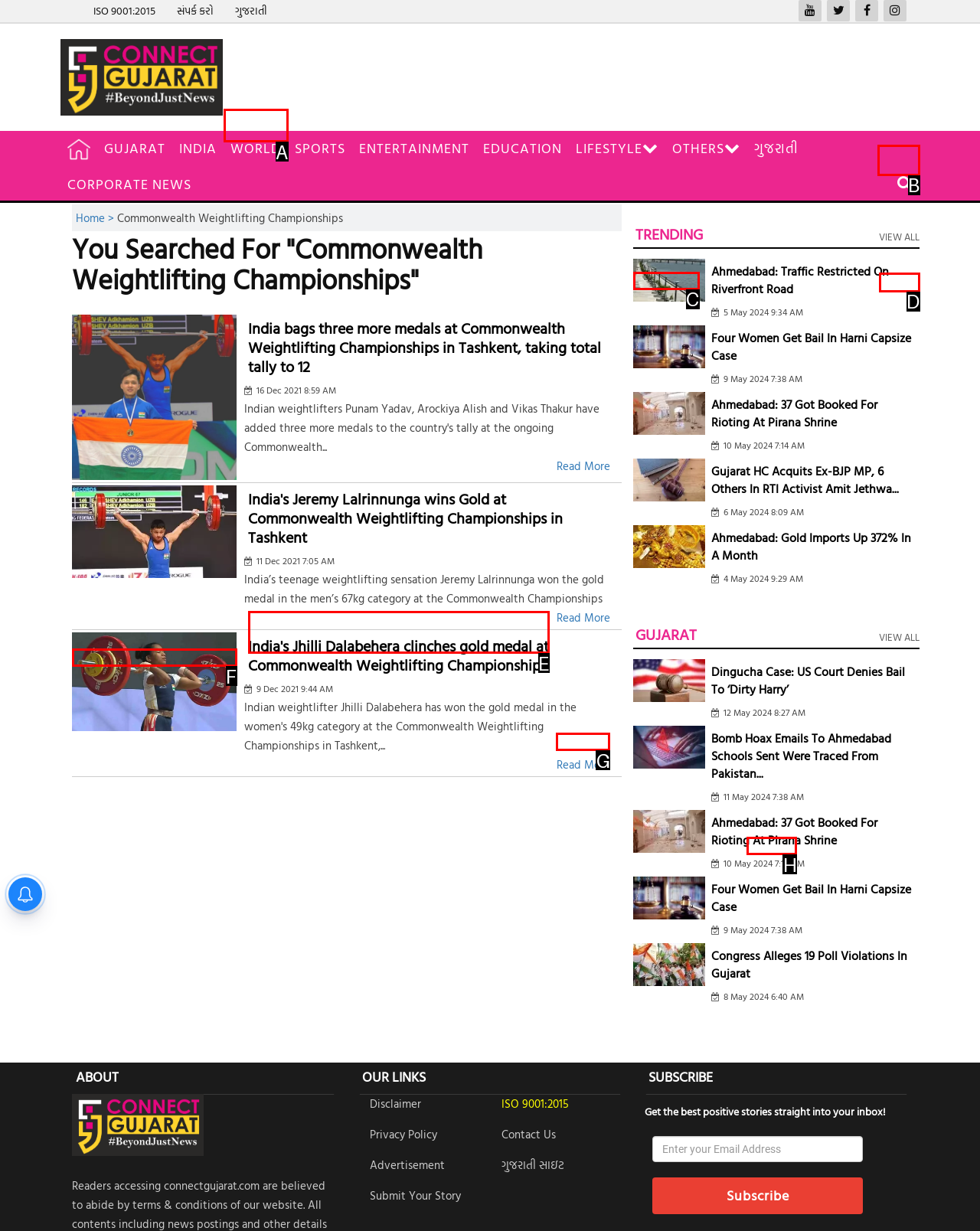Select the correct option based on the description: Hocalwire
Answer directly with the option’s letter.

H